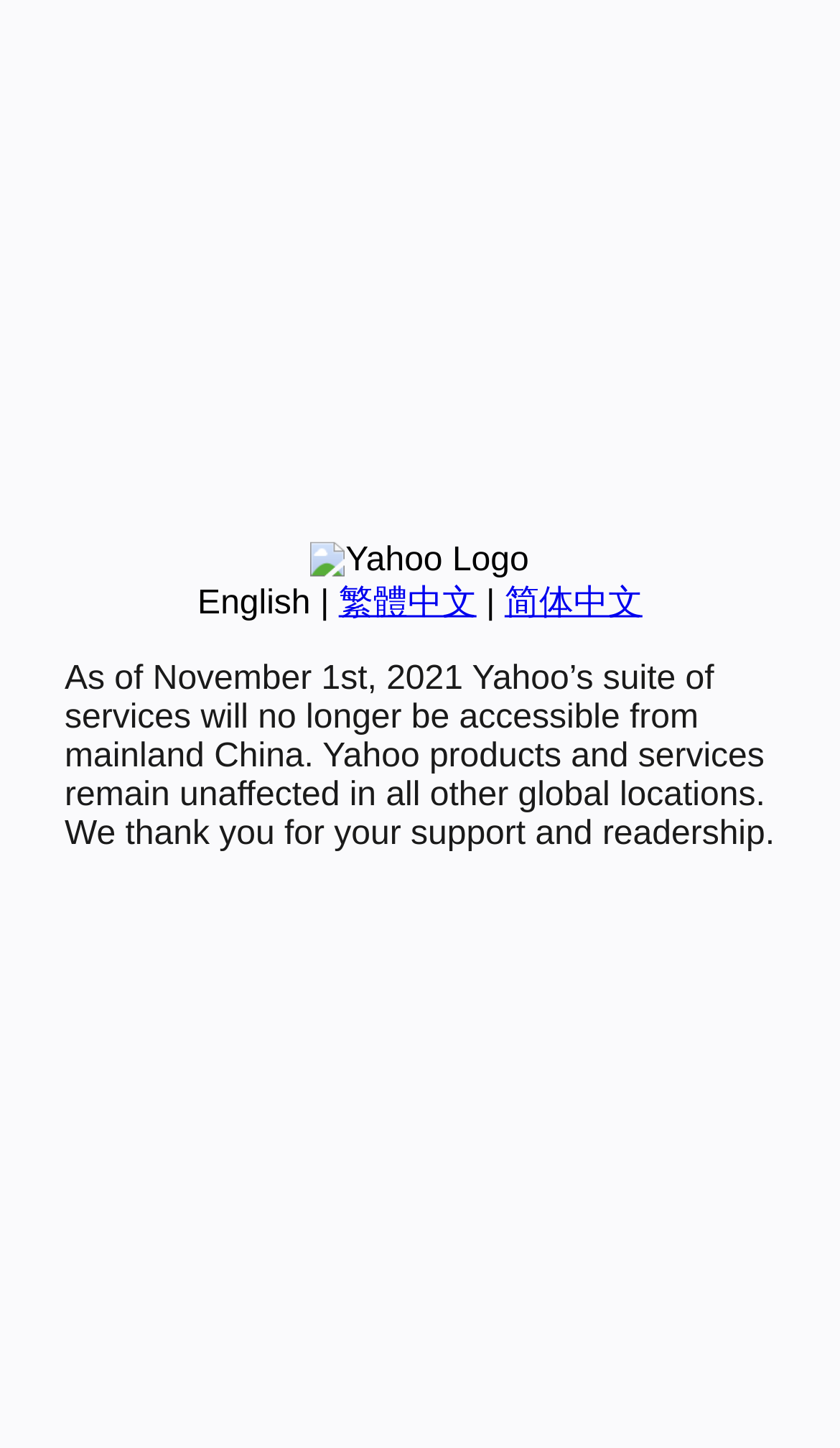Using the provided description: "English", find the bounding box coordinates of the corresponding UI element. The output should be four float numbers between 0 and 1, in the format [left, top, right, bottom].

[0.235, 0.404, 0.37, 0.429]